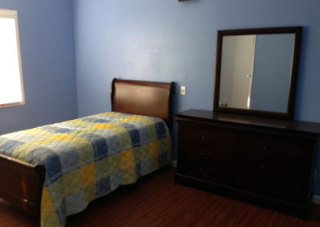Produce a meticulous caption for the image.

The image depicts a cozy and well-furnished bedroom characterized by a calming blue wall color. The room features a neatly made single bed, adorned with a quilt that showcases a classic diamond pattern in shades of yellow and blue, adding a touch of warmth to the space. Beside the bed, a wooden dresser complements the overall aesthetic with its rich dark finish. A matching framed mirror rests on top of the dresser, enhancing the room’s functionality and style. Natural light enters through a window, illuminating the space and creating a welcoming atmosphere, ideal for relaxation. This inviting environment reflects the commitment to providing a homelike atmosphere, as emphasized in the surrounding context regarding comfort and care at CalOaks Senior Living.